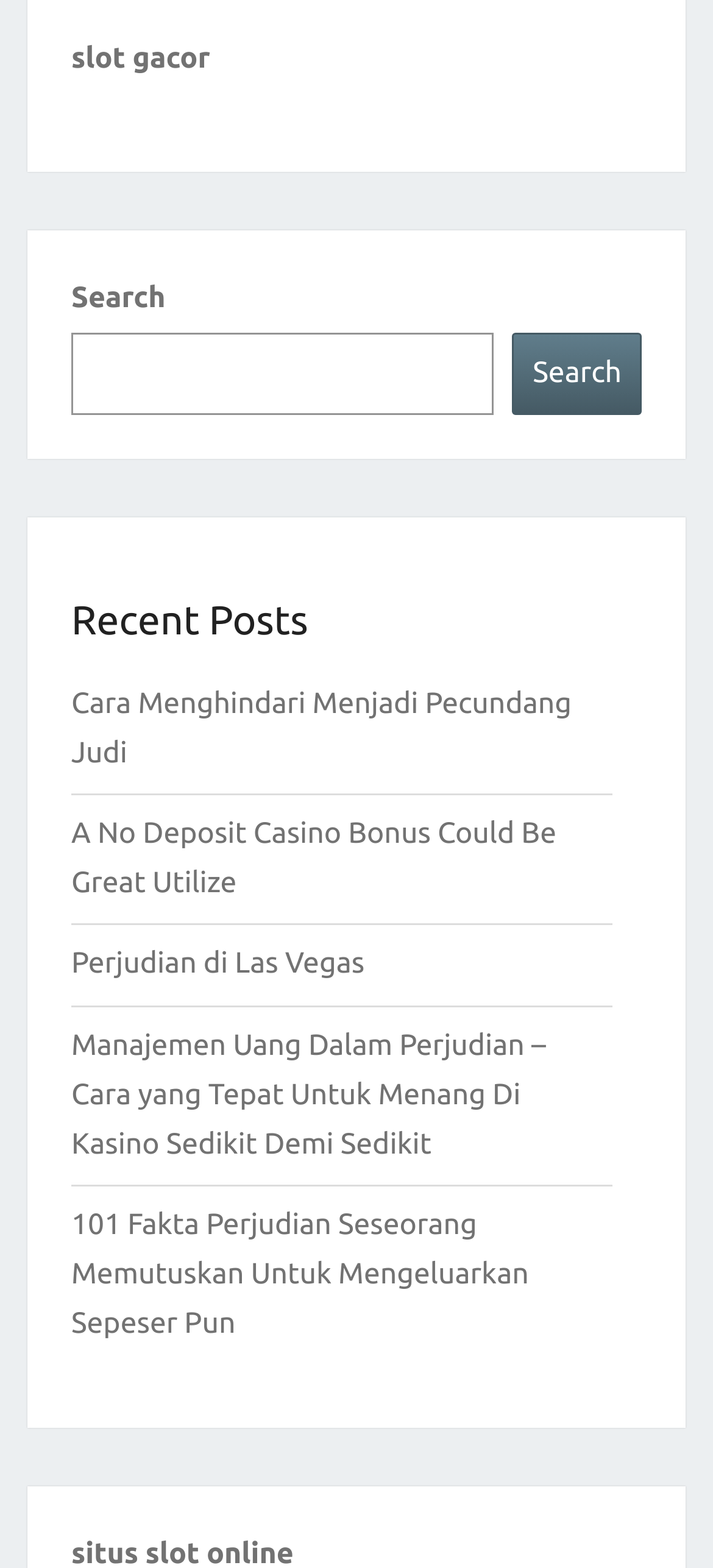Provide a thorough and detailed response to the question by examining the image: 
What is the topic of the webpage?

The links listed below the 'Recent Posts' heading and the text on the links suggest that the topic of the webpage is related to gambling or casinos. The links have titles such as 'Cara Menghindari Menjadi Pecundang Judi' and 'A No Deposit Casino Bonus Could Be Great Utilize', which further support this conclusion.